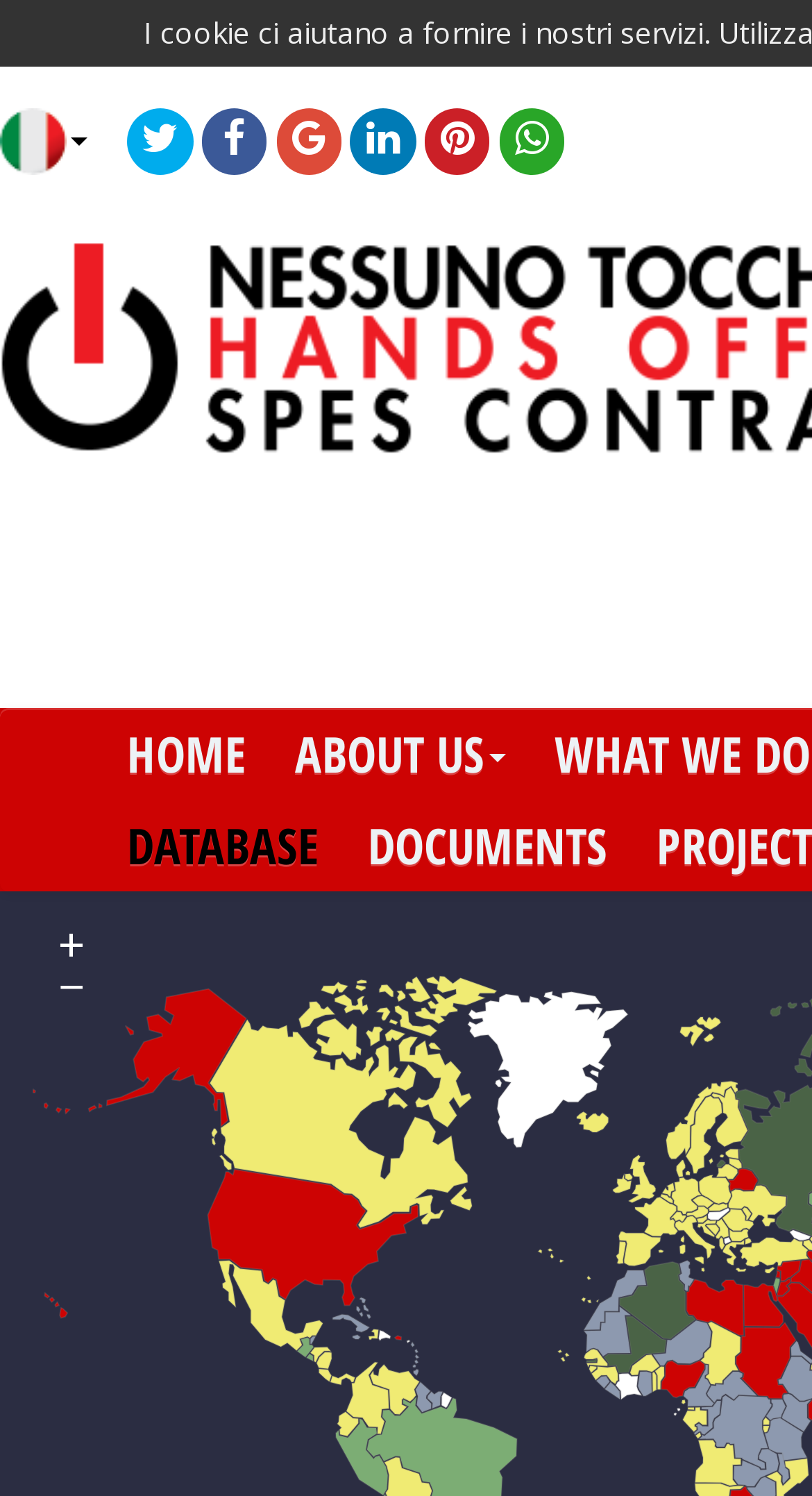What is the purpose of the '+' and '−' buttons?
Based on the image, please offer an in-depth response to the question.

I inferred that the '+' and '−' buttons are used for zooming in and out, respectively, based on their common usage in web applications.